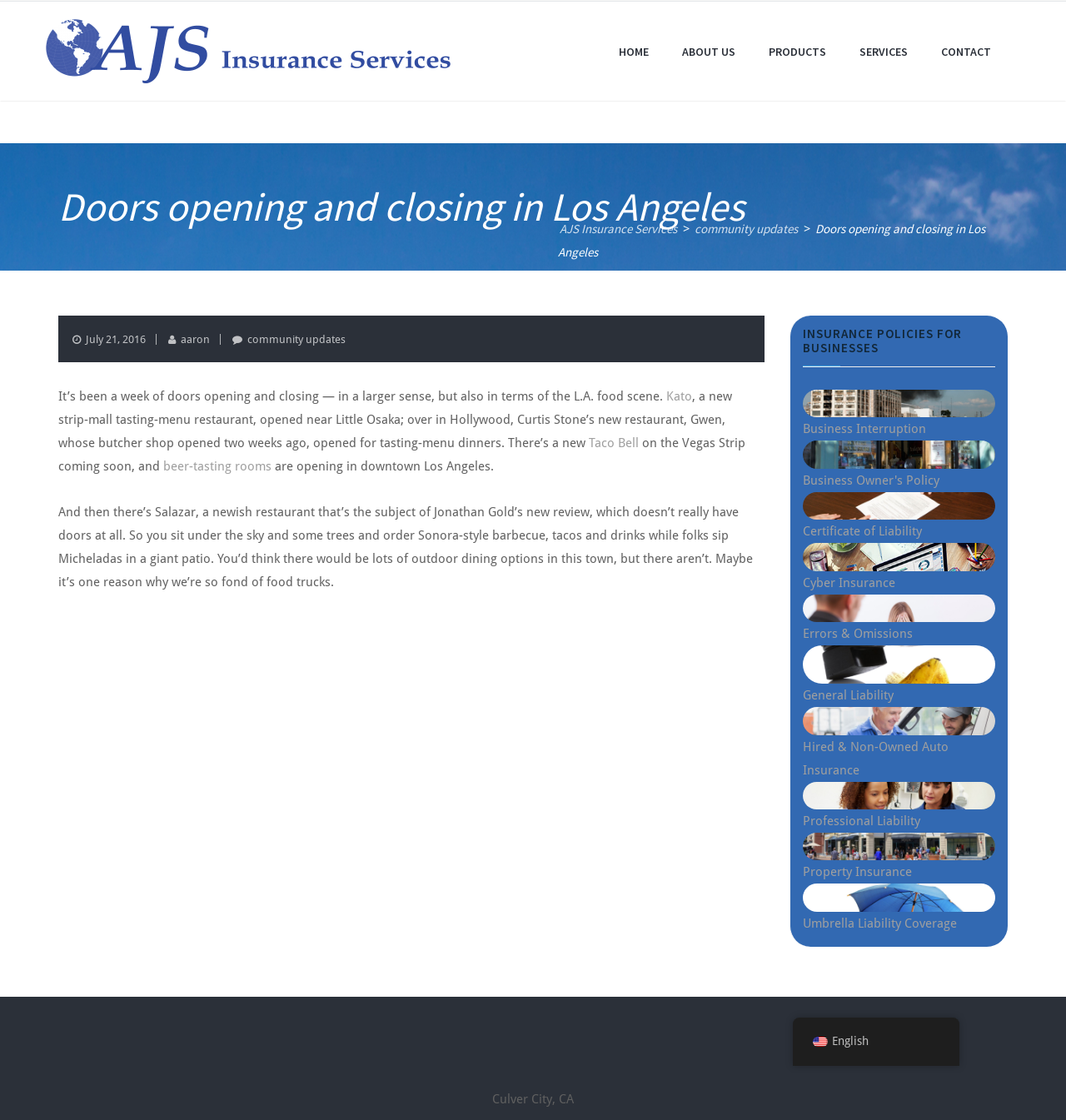Please determine the bounding box coordinates of the element's region to click in order to carry out the following instruction: "Read about community updates". The coordinates should be four float numbers between 0 and 1, i.e., [left, top, right, bottom].

[0.651, 0.199, 0.751, 0.21]